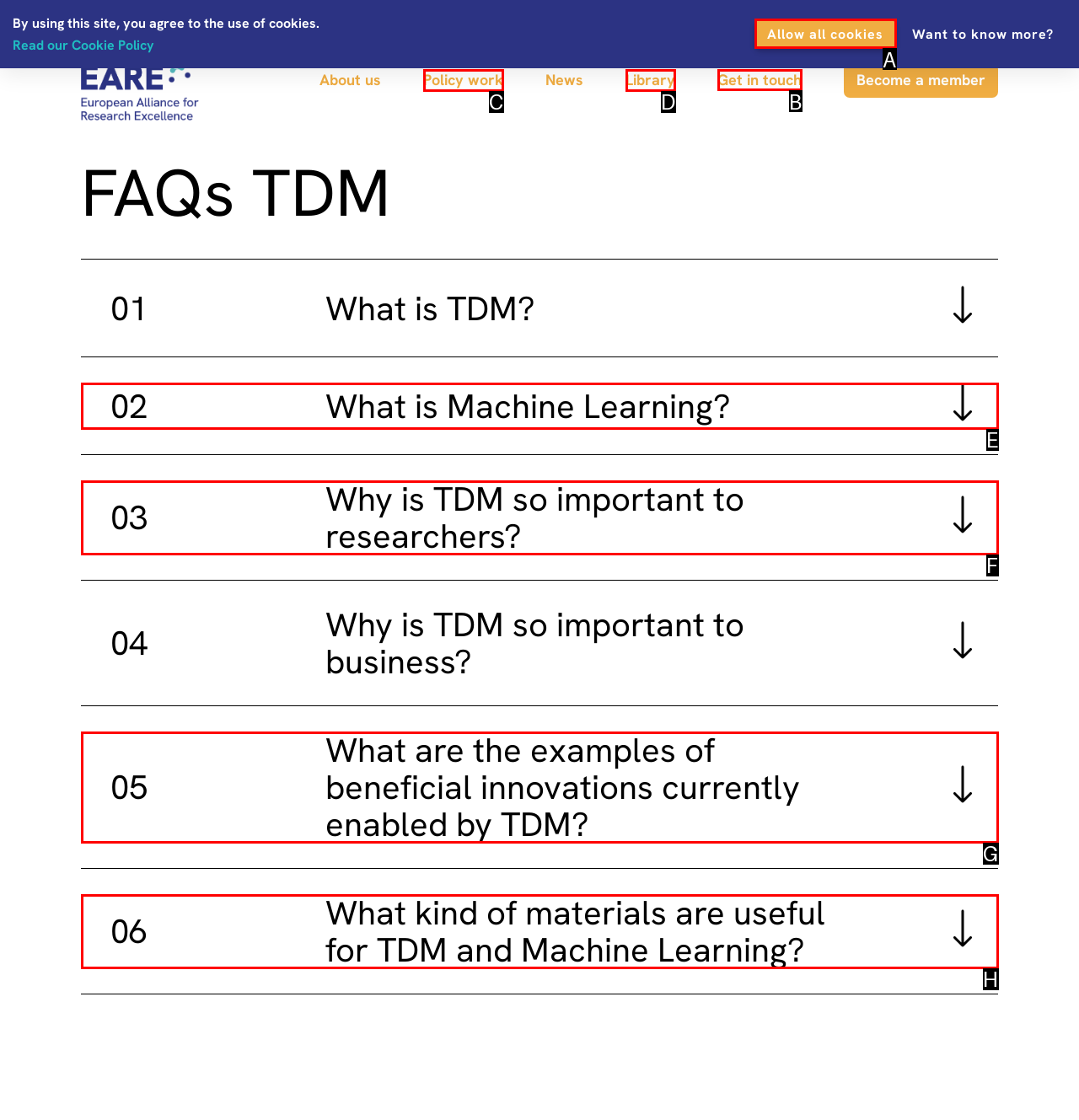Identify the correct UI element to click to achieve the task: Get in touch with EARE.
Answer with the letter of the appropriate option from the choices given.

B